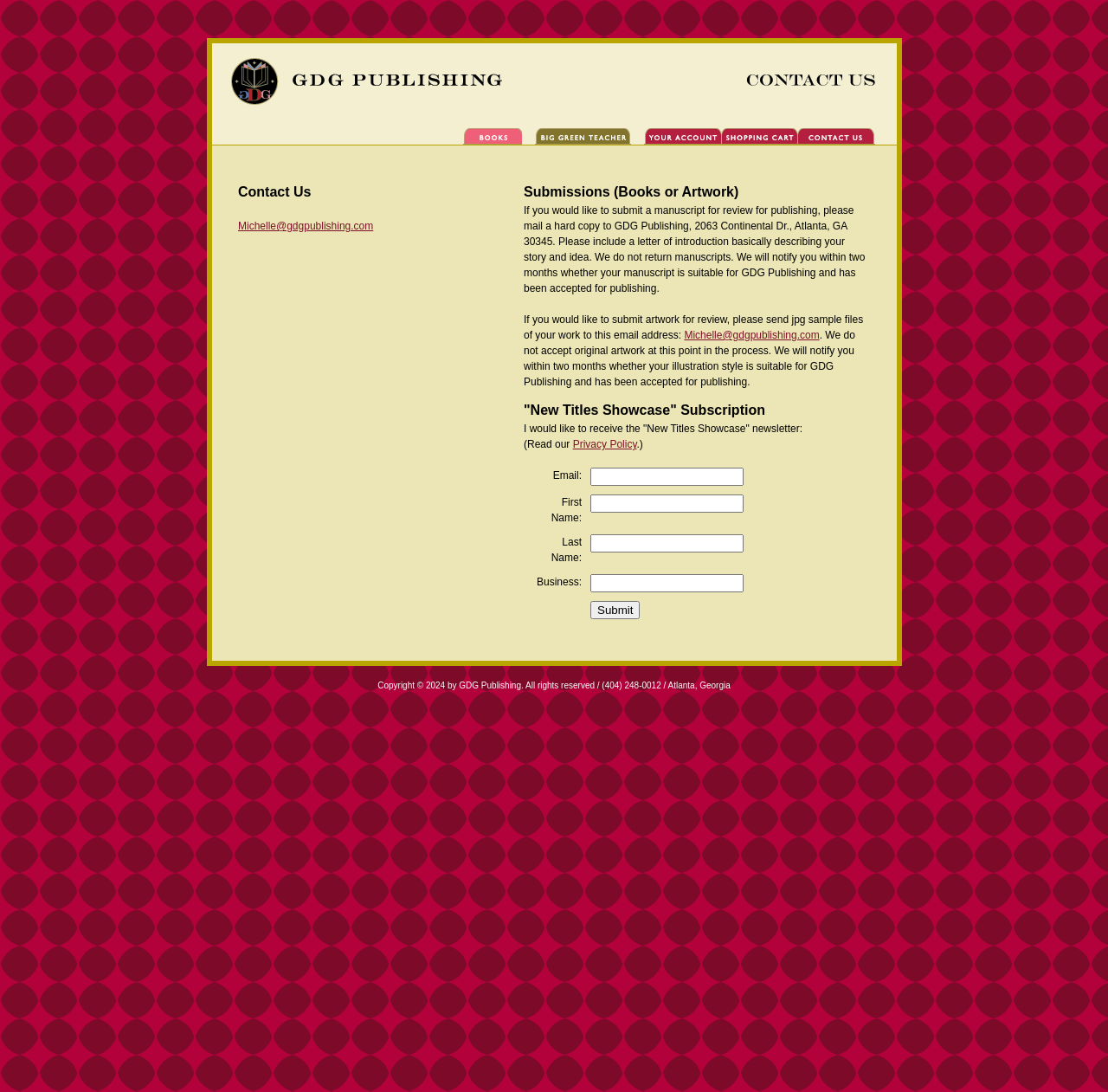Find the bounding box coordinates of the clickable element required to execute the following instruction: "Click the Privacy Policy link". Provide the coordinates as four float numbers between 0 and 1, i.e., [left, top, right, bottom].

[0.517, 0.401, 0.575, 0.412]